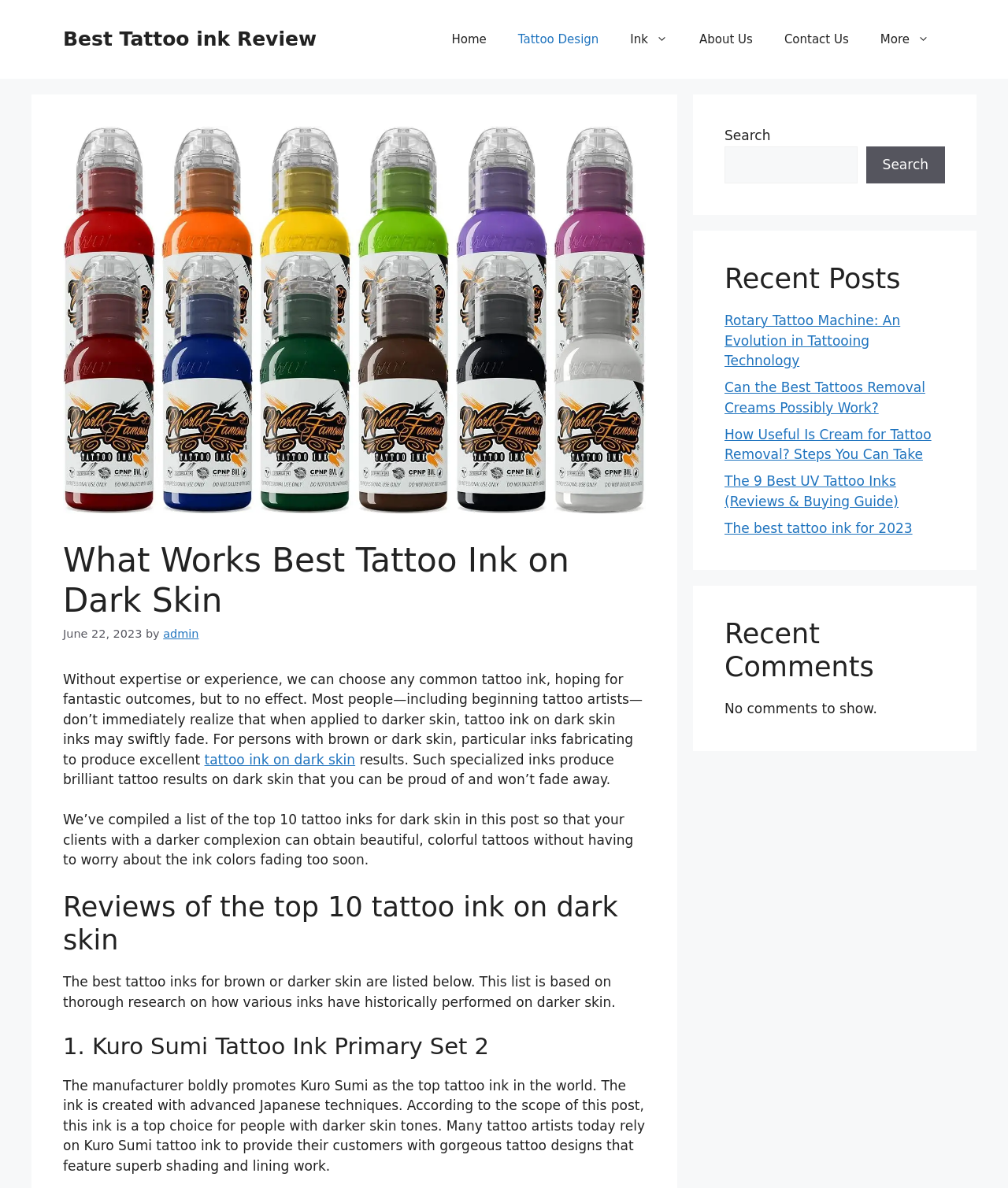What is the message displayed in the 'Recent Comments' section?
Using the image, provide a detailed and thorough answer to the question.

In the 'Recent Comments' section, there is a message that says 'No comments to show', indicating that there are no recent comments to display on the webpage.